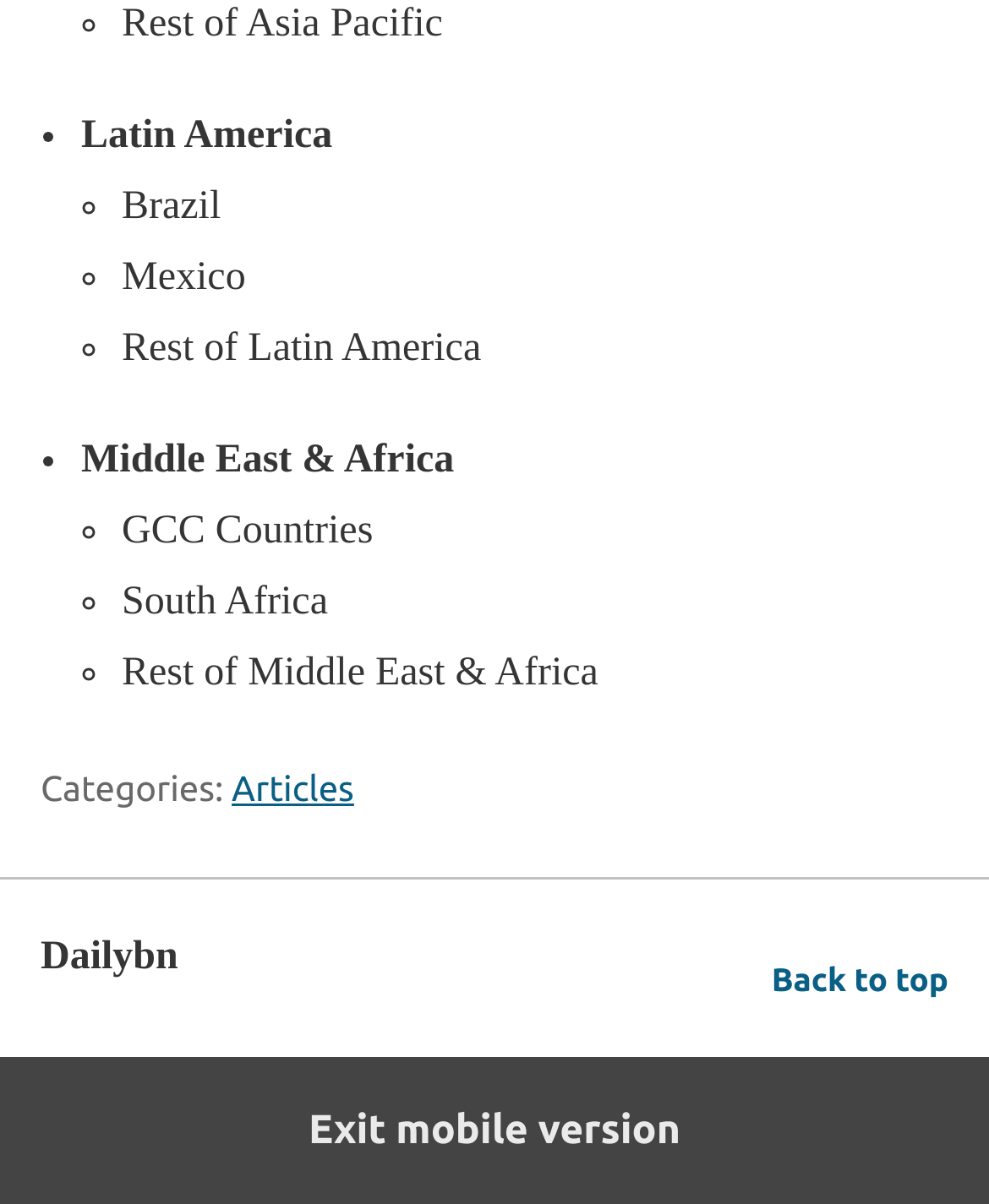Given the description "Back to top", determine the bounding box of the corresponding UI element.

[0.78, 0.79, 0.959, 0.844]